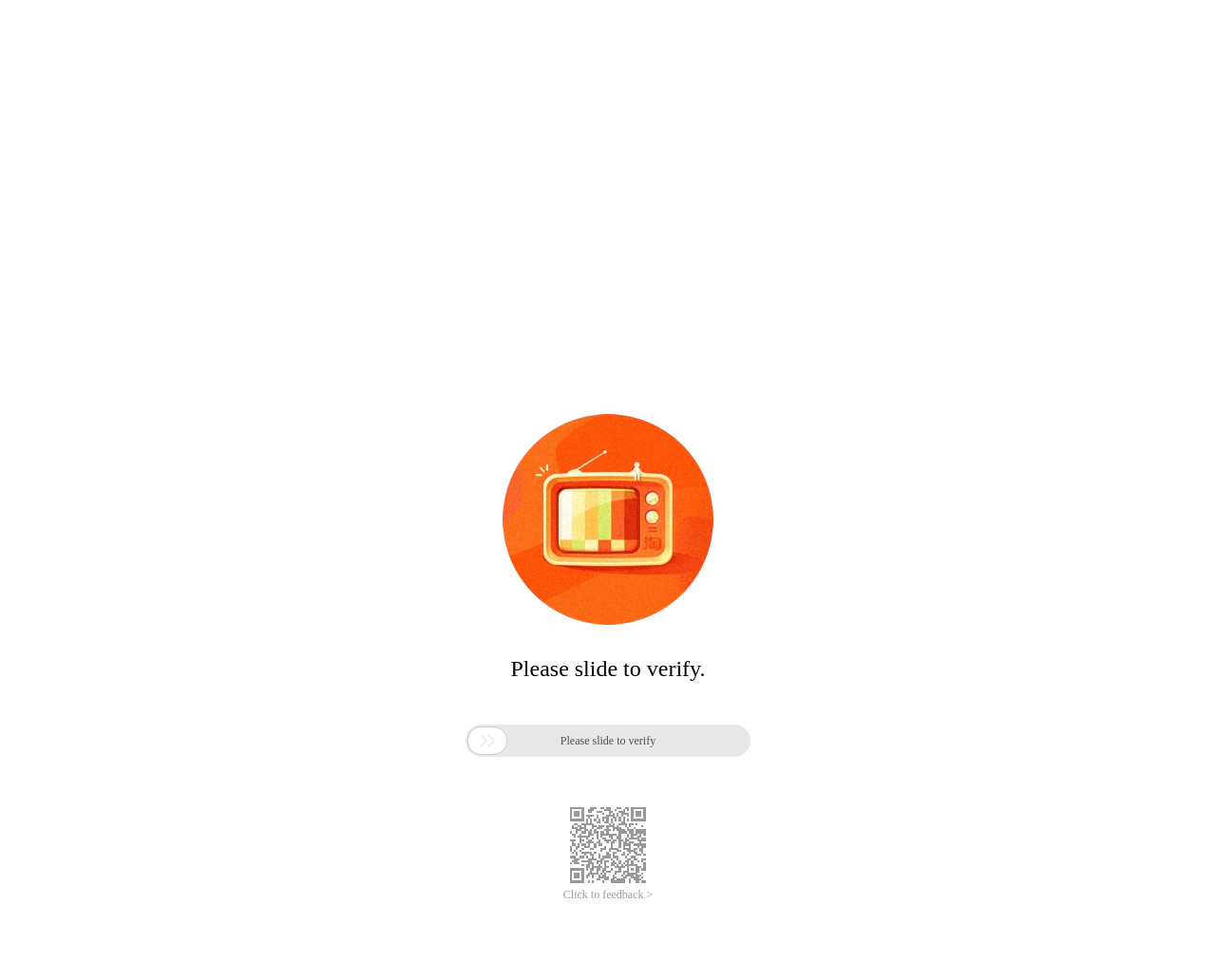What is the image below the slider for?
Look at the screenshot and provide an in-depth answer.

The image below the slider has a link 'Click to feedback >' associated with it, suggesting that the image is used to provide feedback or report issues.